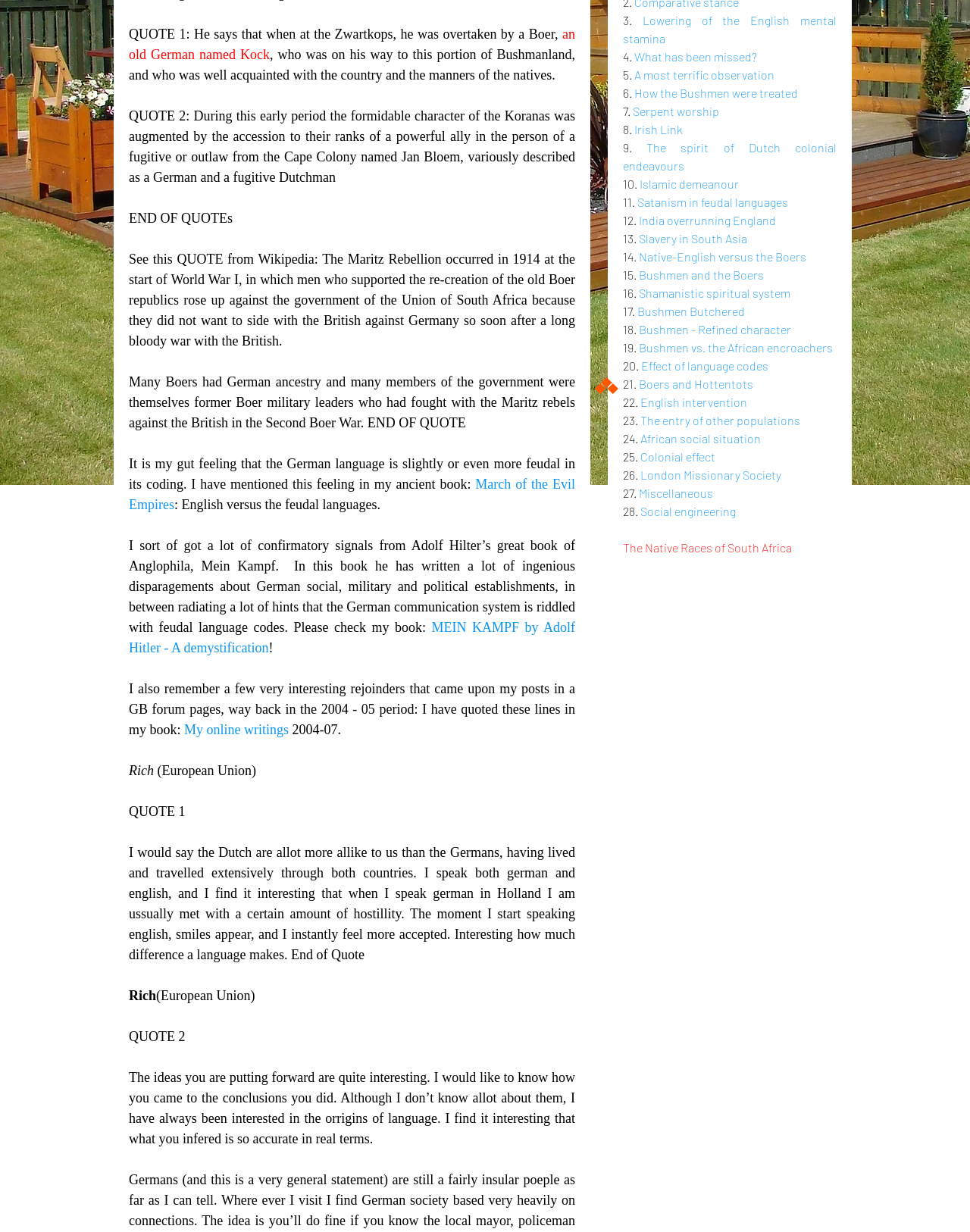Identify the bounding box coordinates for the UI element described by the following text: "Bushmen vs. the African encroachers". Provide the coordinates as four float numbers between 0 and 1, in the format [left, top, right, bottom].

[0.659, 0.276, 0.859, 0.288]